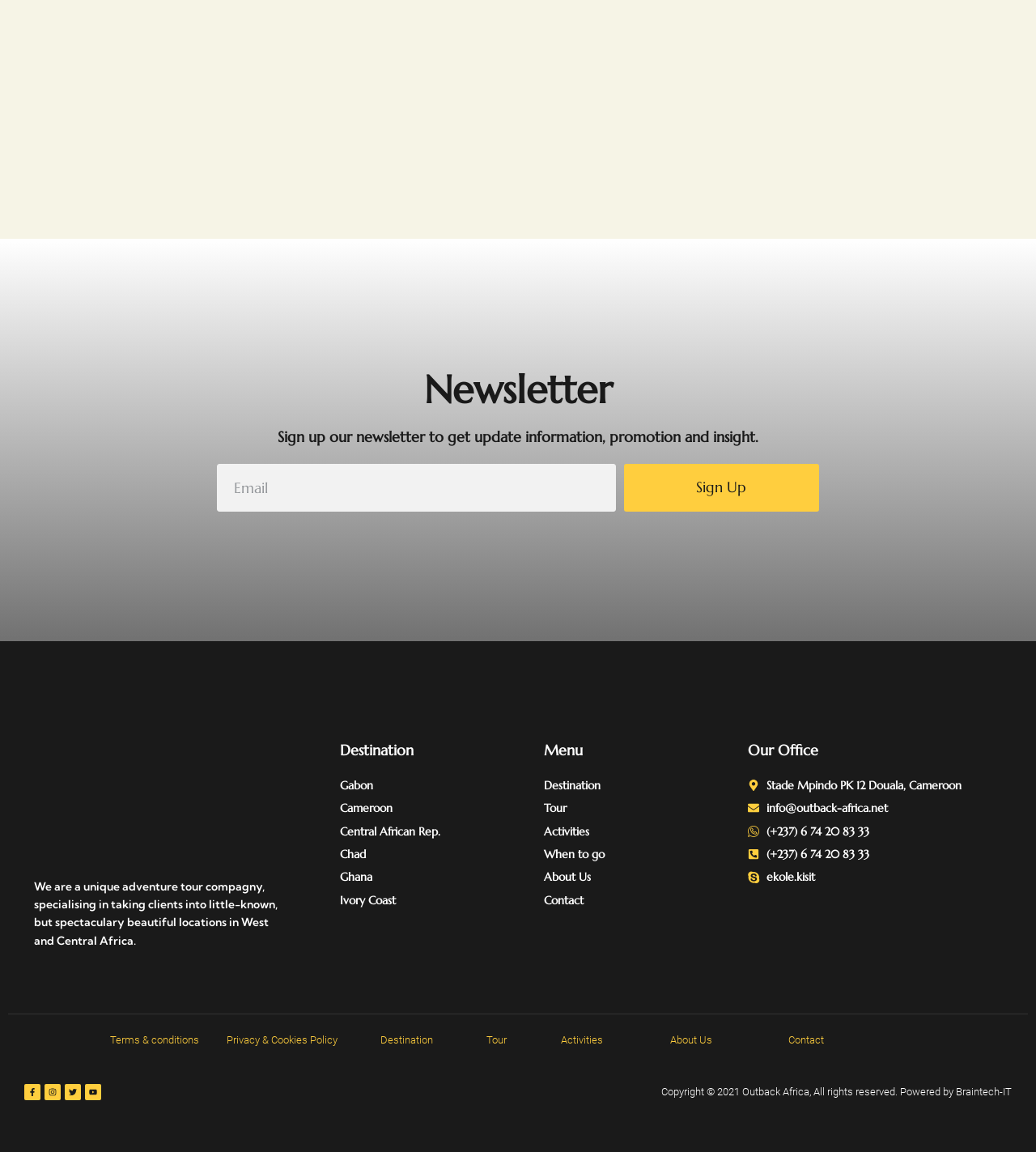Please identify the coordinates of the bounding box that should be clicked to fulfill this instruction: "View our office location".

[0.722, 0.642, 0.967, 0.66]